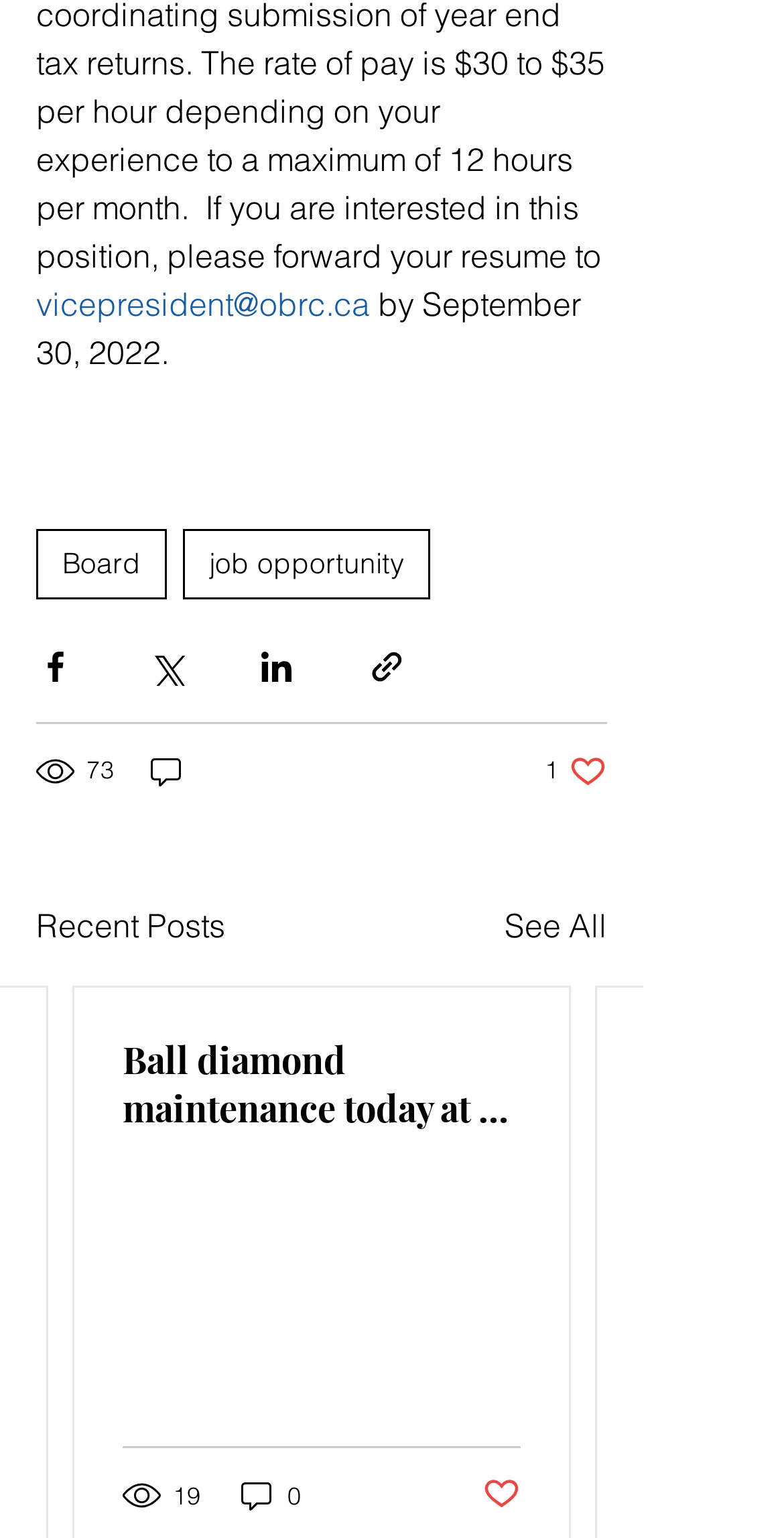Provide the bounding box coordinates of the UI element this sentence describes: "20".

[0.156, 0.96, 0.262, 0.985]